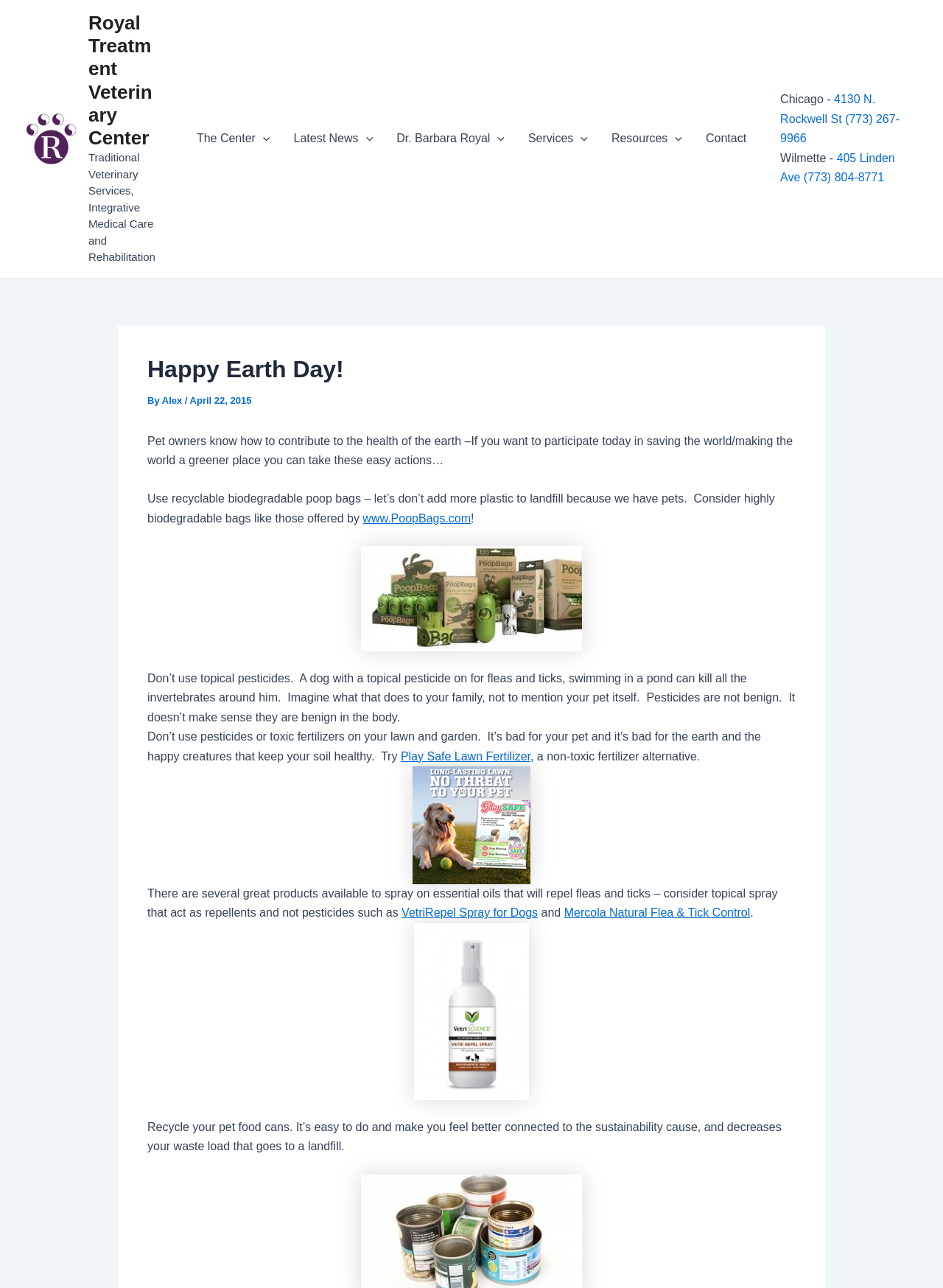Generate the main heading text from the webpage.

Happy Earth Day!